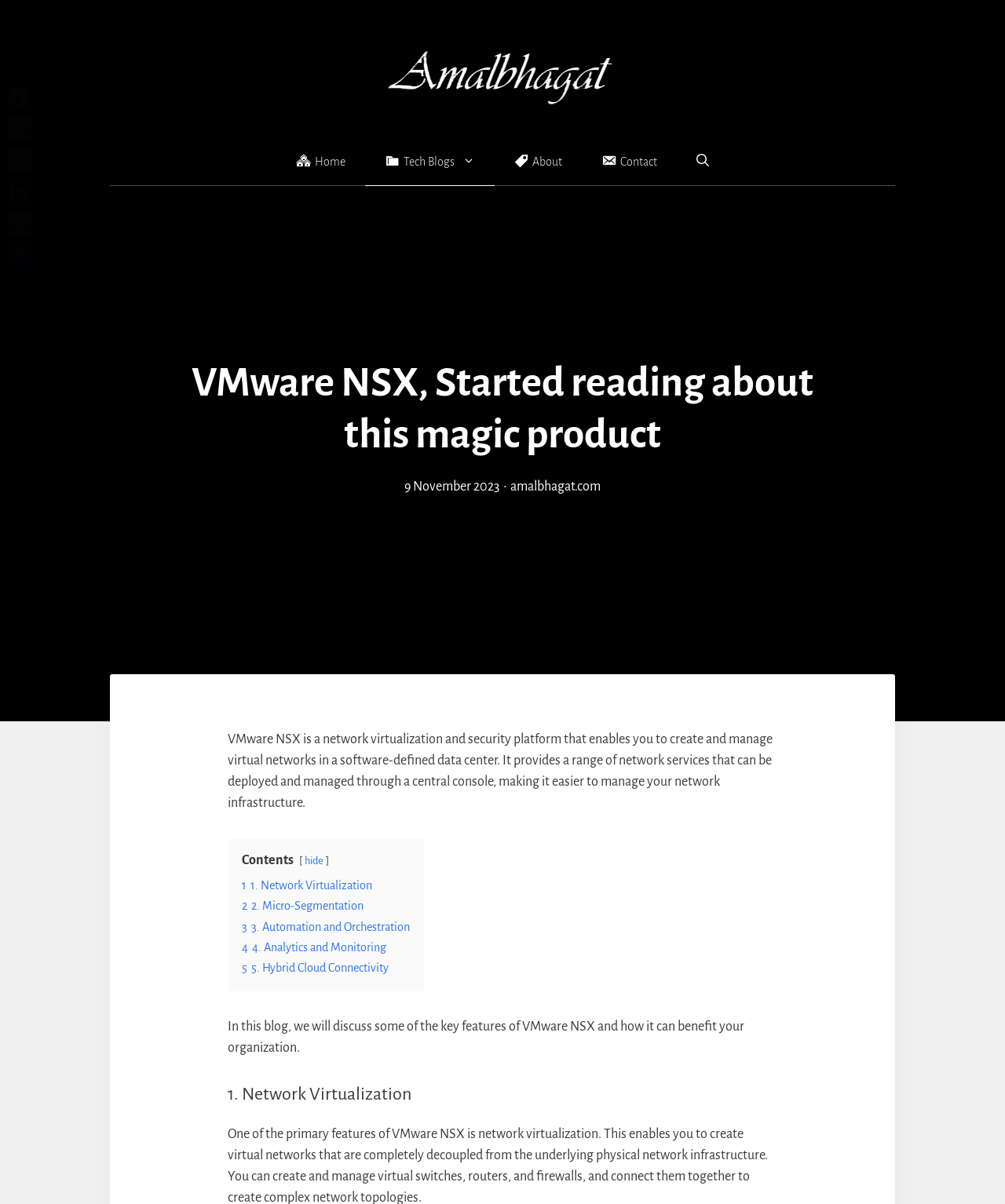Could you locate the bounding box coordinates for the section that should be clicked to accomplish this task: "Visit the About page".

[0.492, 0.115, 0.579, 0.154]